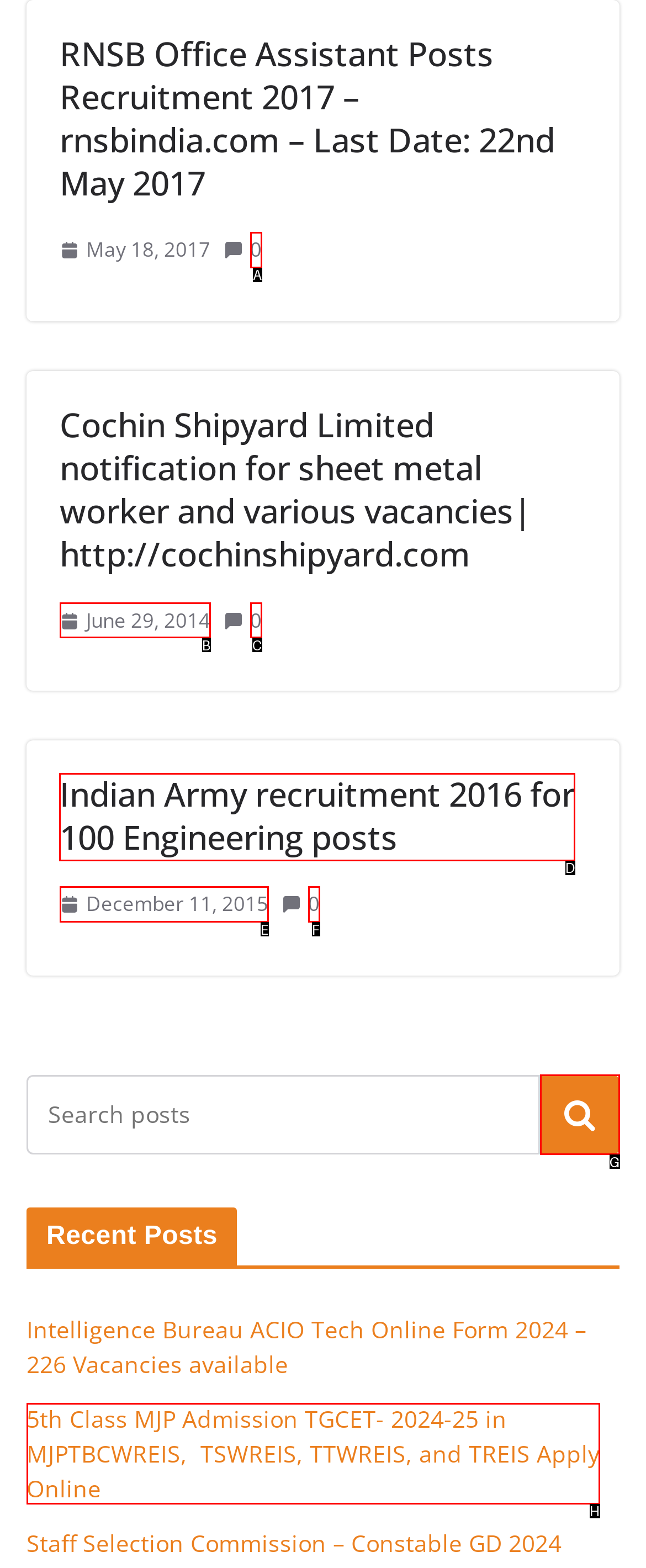Determine the HTML element to click for the instruction: Read Indian Army recruitment 2016 for 100 Engineering posts.
Answer with the letter corresponding to the correct choice from the provided options.

D